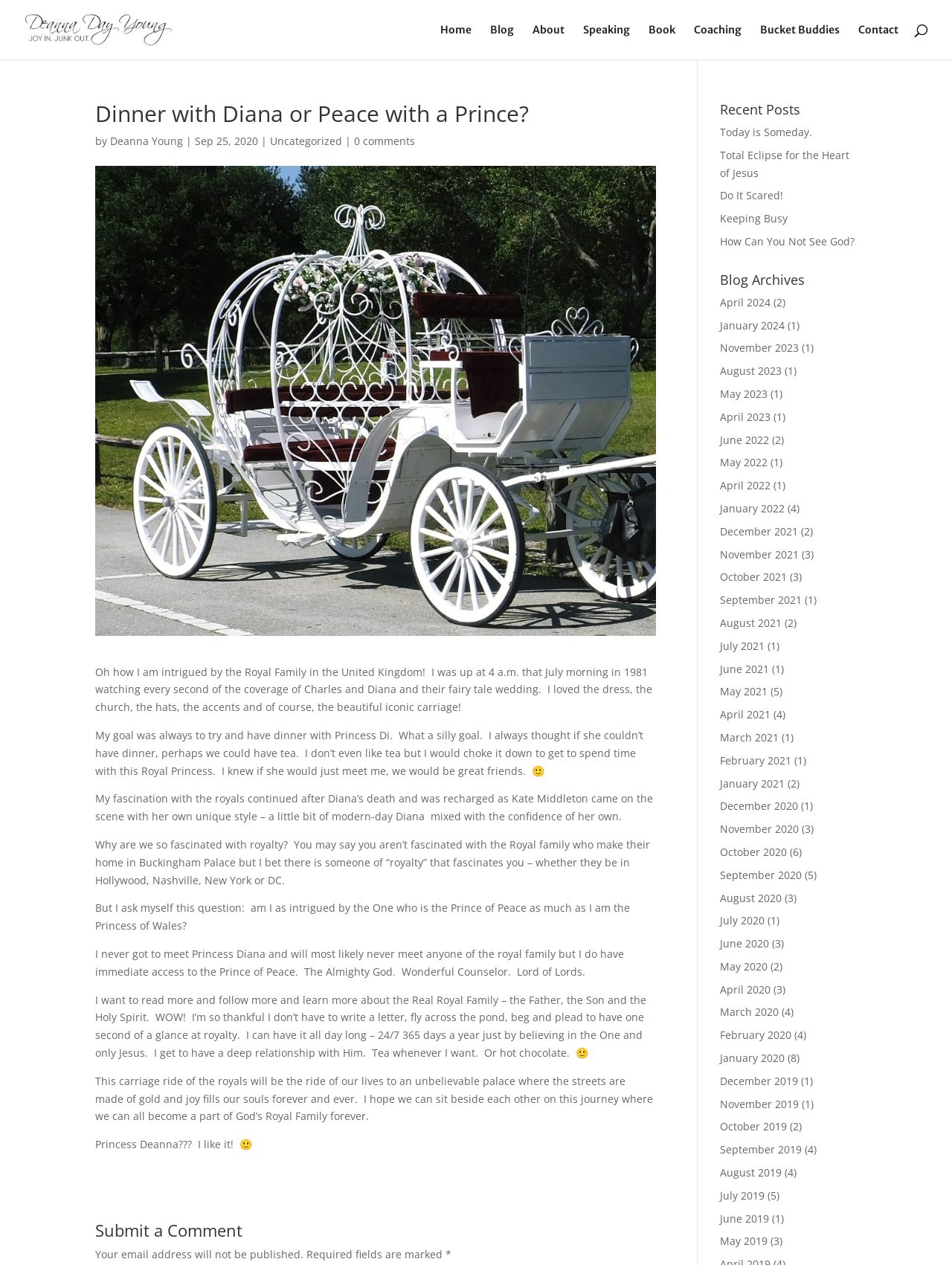How many links are there in the 'Blog Archives' section?
Provide a one-word or short-phrase answer based on the image.

24